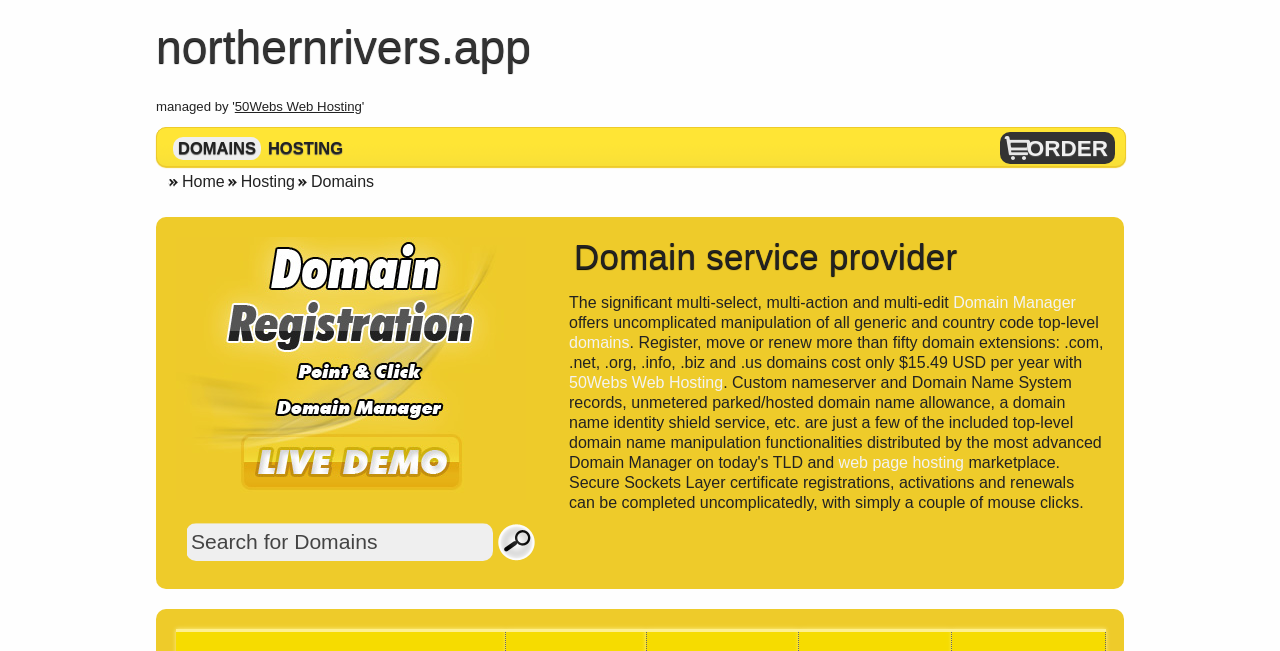Find and specify the bounding box coordinates that correspond to the clickable region for the instruction: "Go to the blog posts".

None